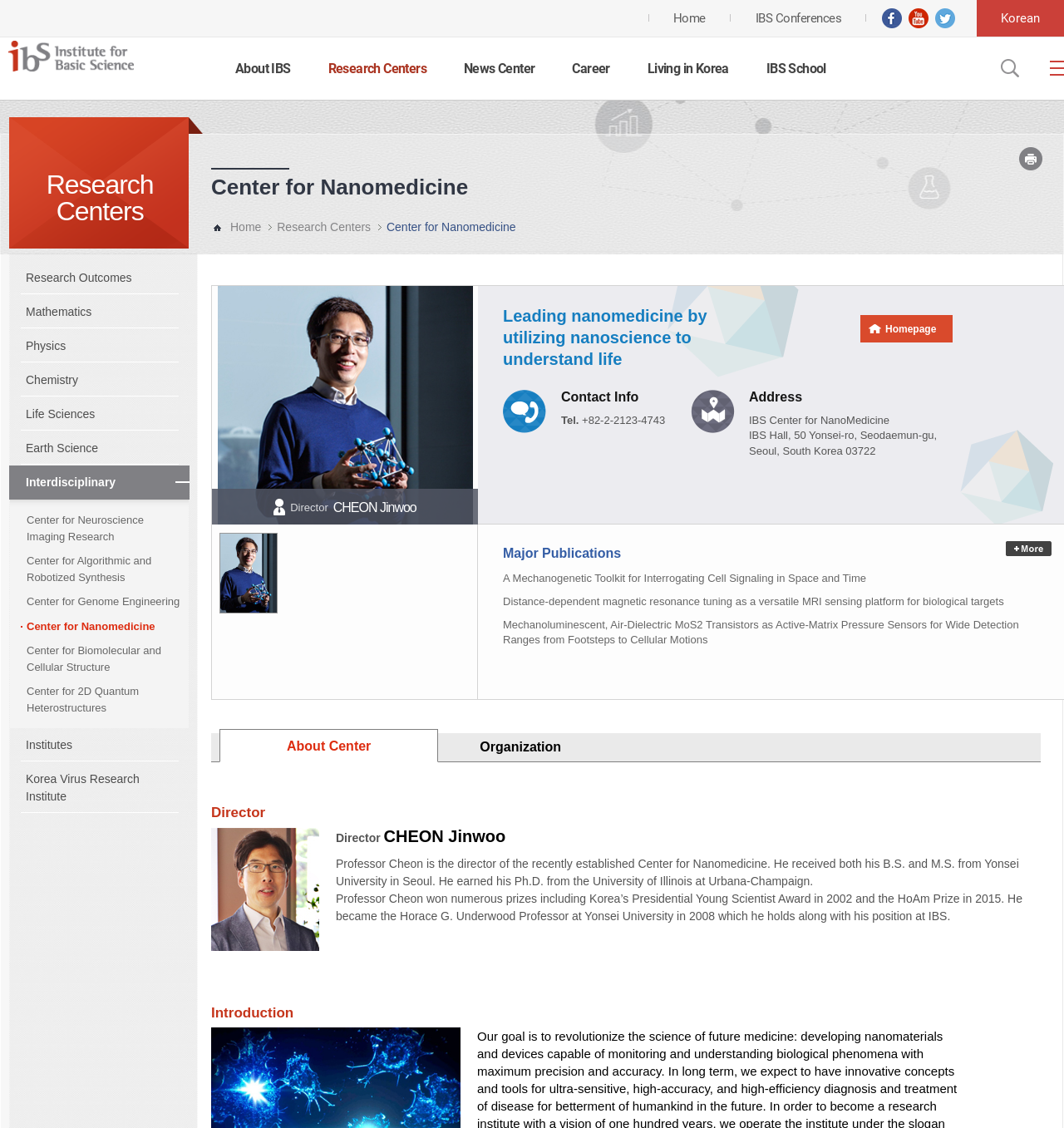What is the title of the first major publication?
Provide a thorough and detailed answer to the question.

The title of the first major publication can be found in the link element with the description 'A Mechanogenetic Toolkit for Interrogating Cell Signaling in Space and Time'.